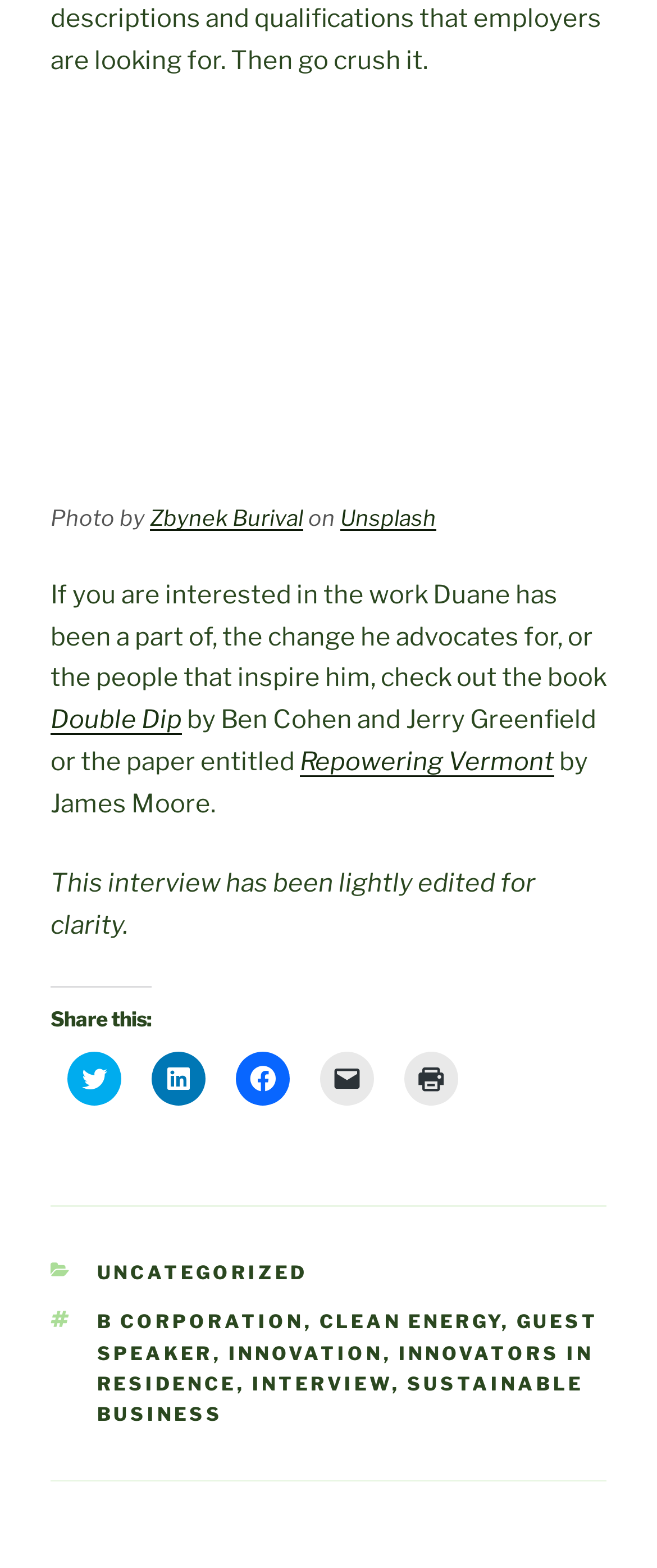What is the topic of the interview mentioned?
Look at the image and provide a detailed response to the question.

The webpage mentions an interview, and the topic of the interview is related to sustainable business, which is one of the tags mentioned in the footer section of the webpage.